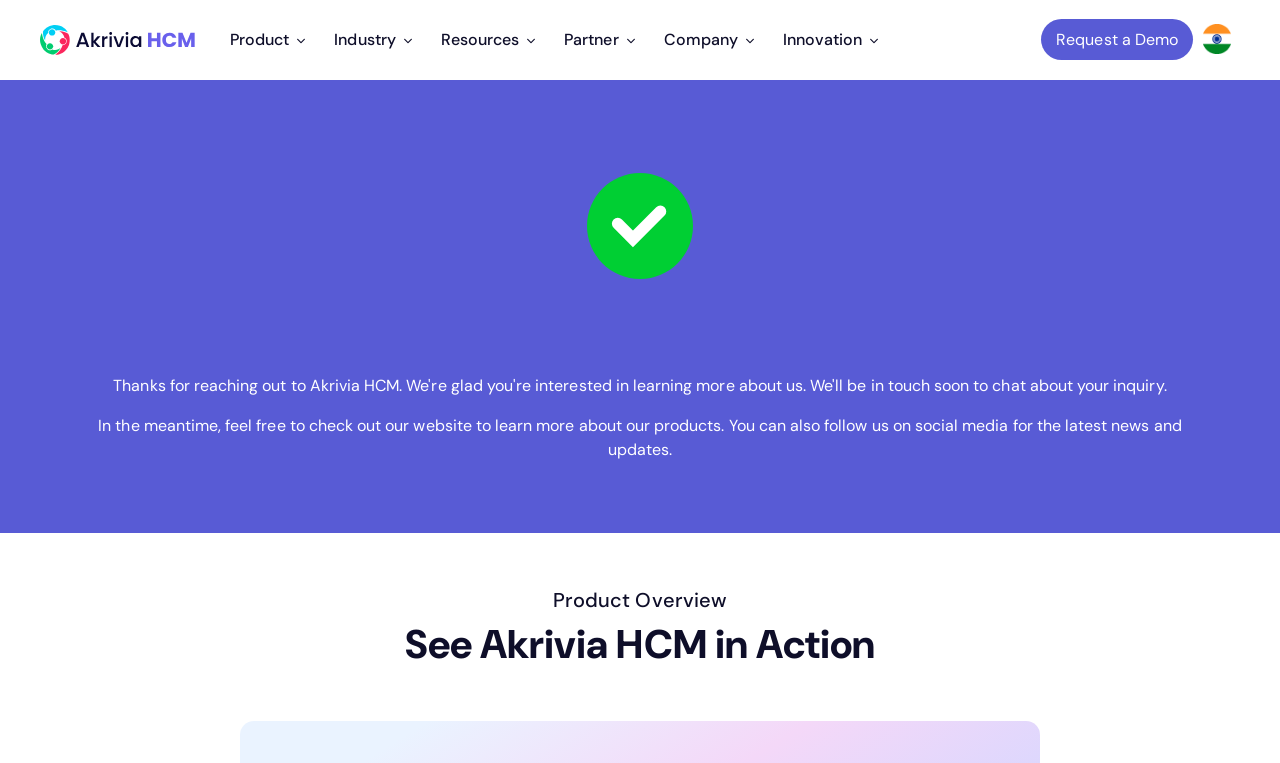What is the company name mentioned on the webpage?
Based on the screenshot, respond with a single word or phrase.

Akrivia HCM